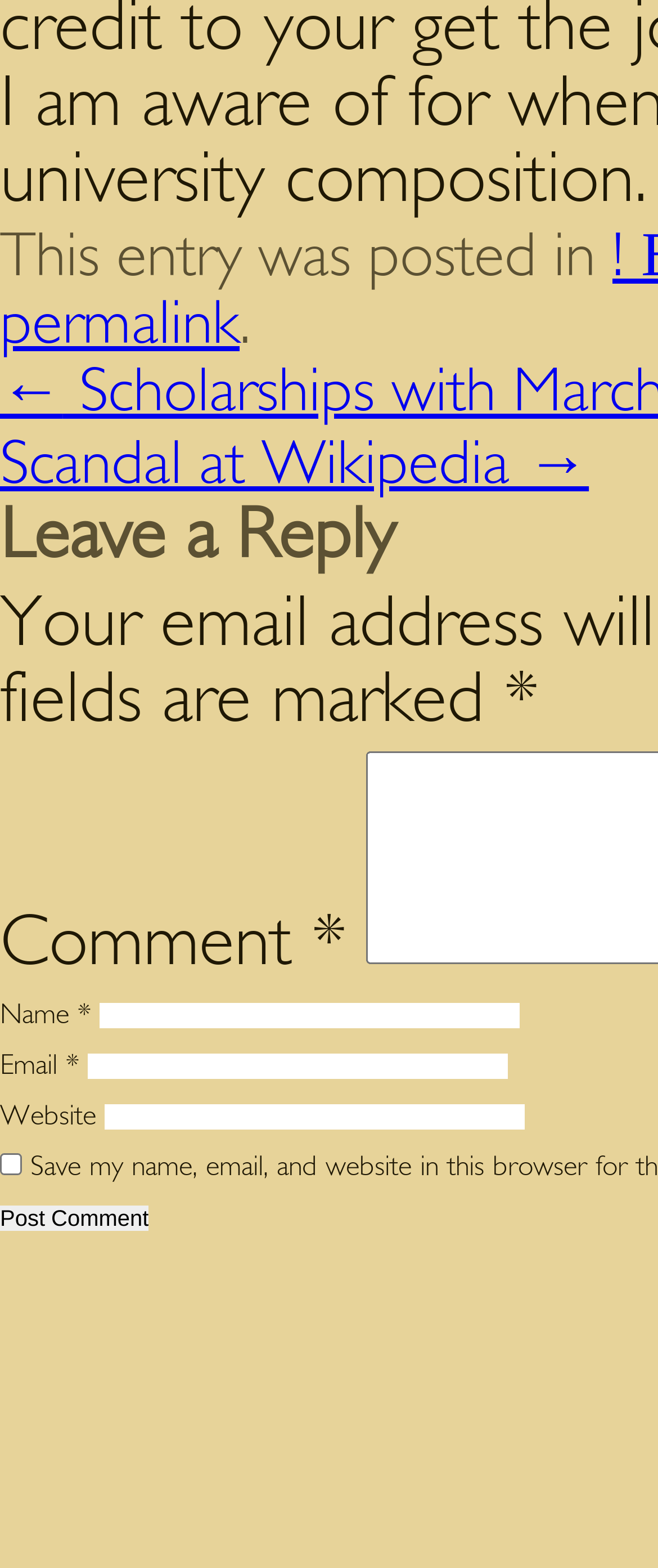Answer with a single word or phrase: 
What is the purpose of the textbox labeled 'Name'?

To input name